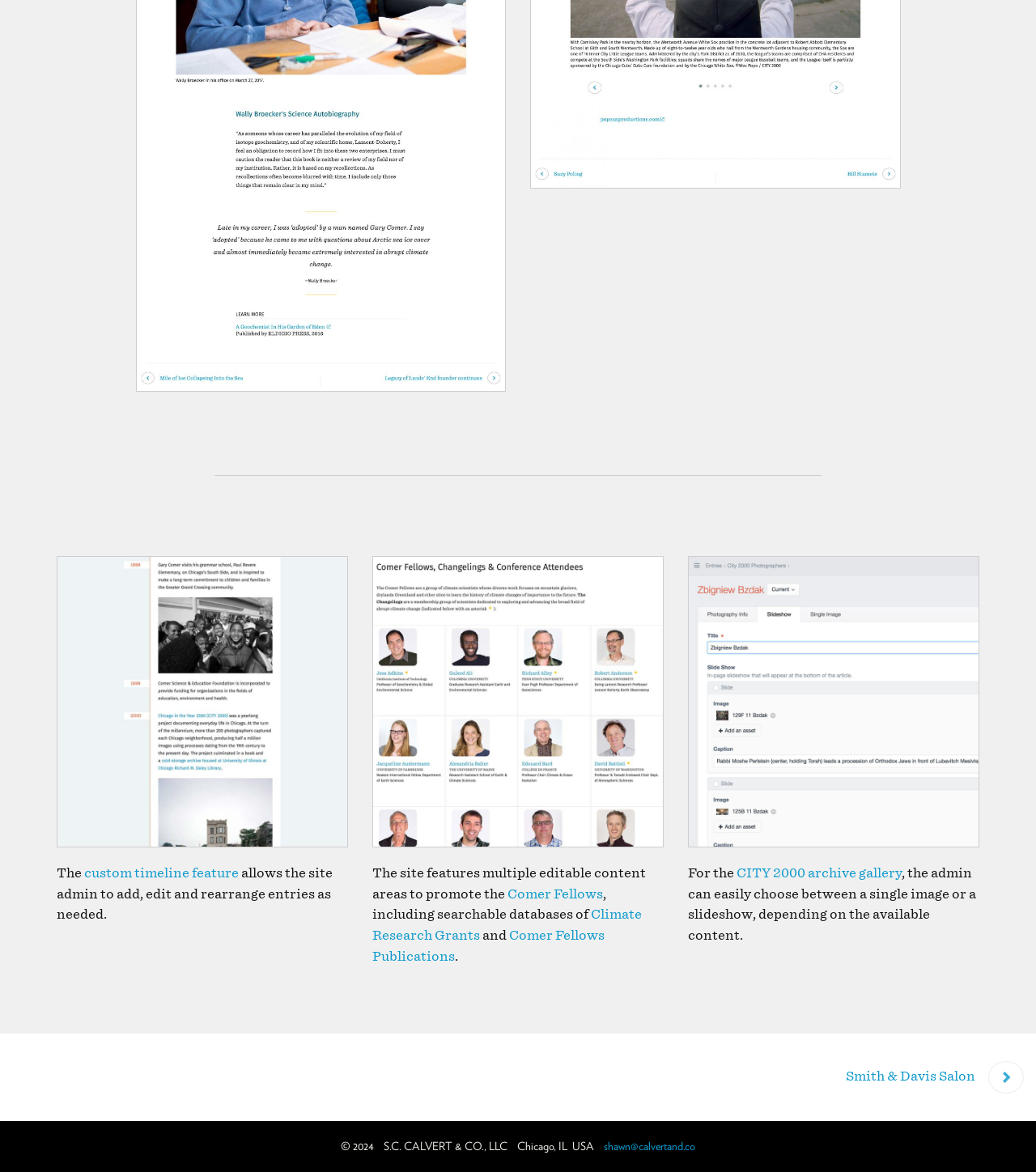Please answer the following question using a single word or phrase: 
What is the copyright year of the website?

2024